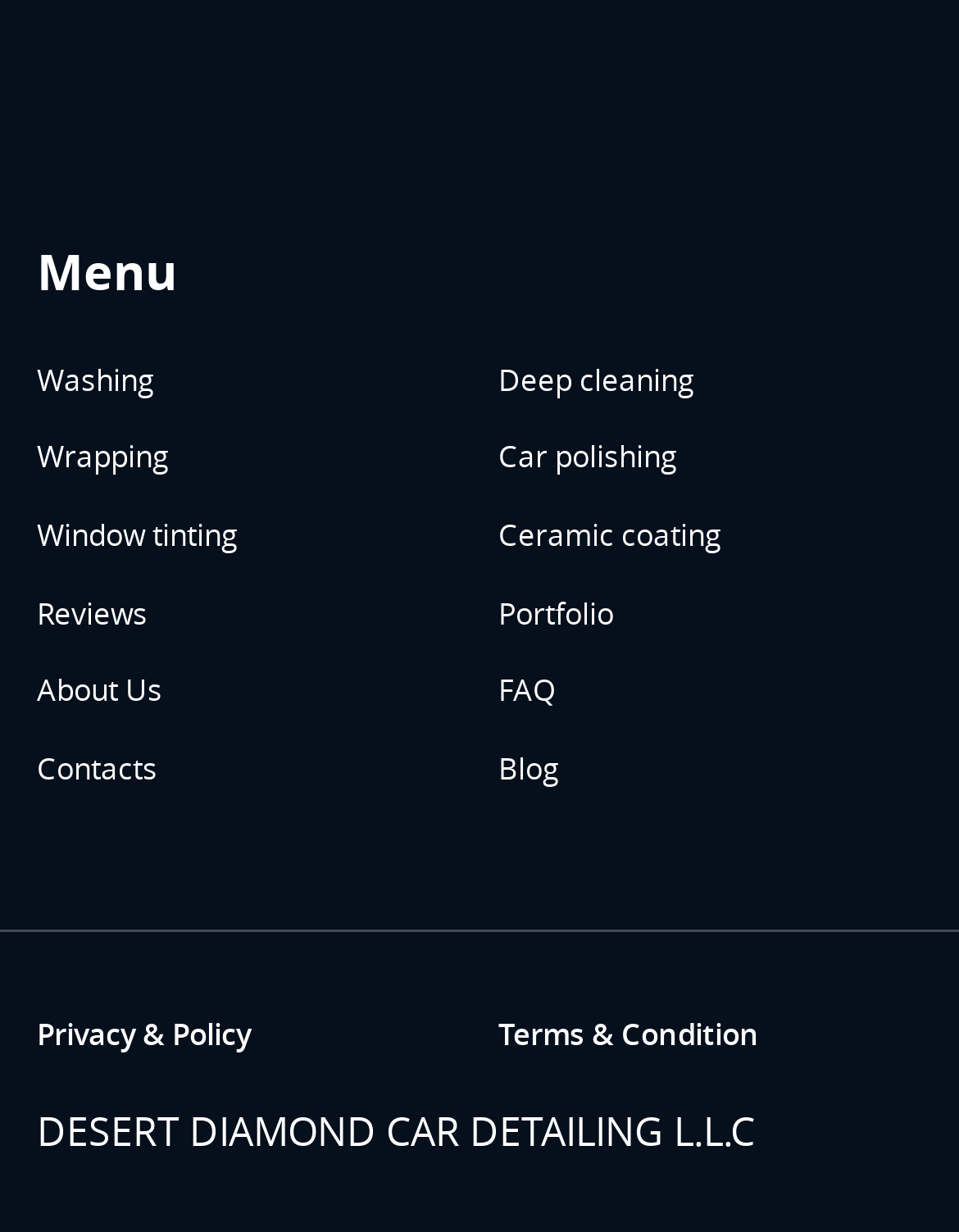Pinpoint the bounding box coordinates of the element to be clicked to execute the instruction: "Read About Us".

[0.038, 0.529, 0.481, 0.593]